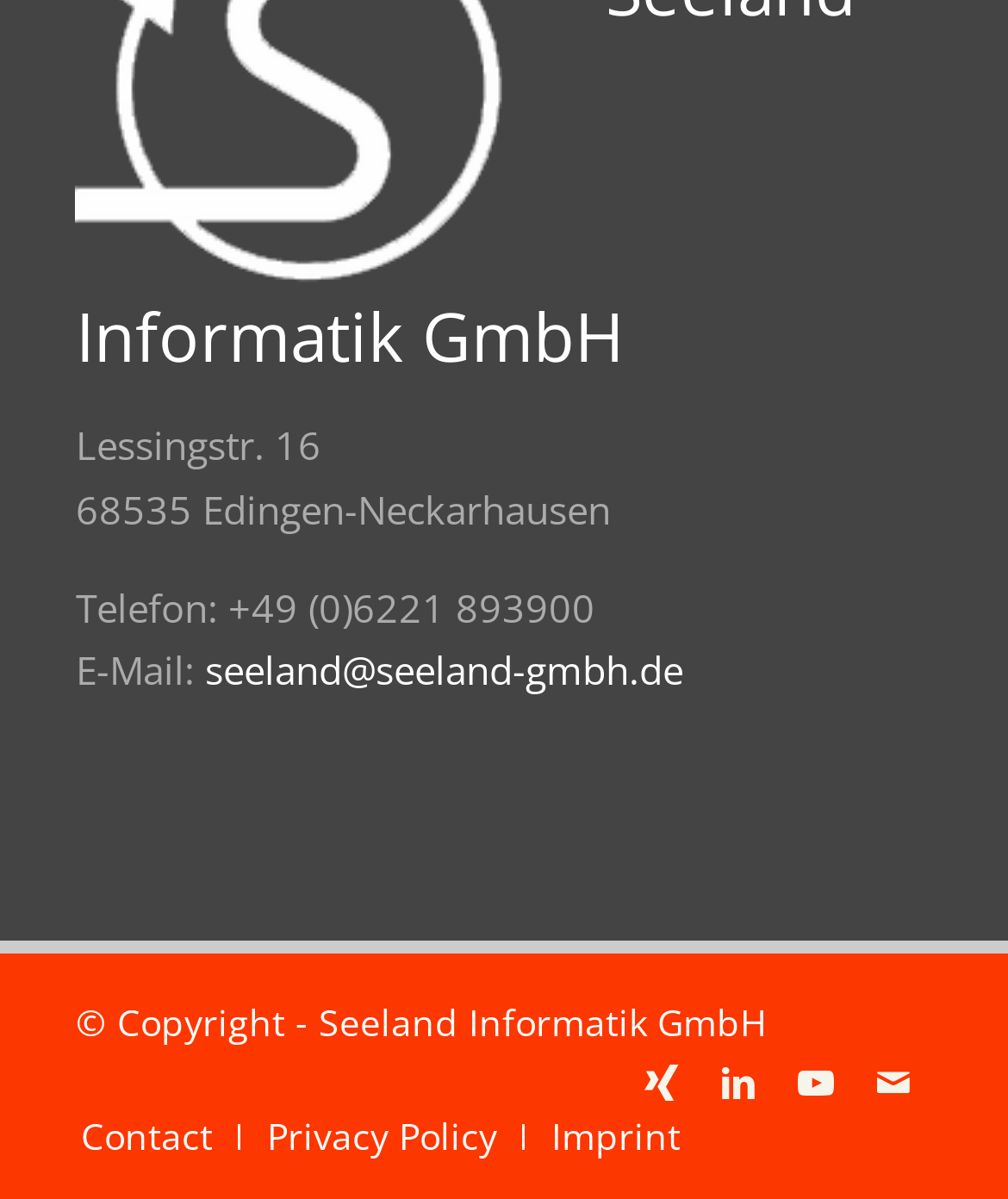Please identify the bounding box coordinates of the element's region that needs to be clicked to fulfill the following instruction: "View contact information". The bounding box coordinates should consist of four float numbers between 0 and 1, i.e., [left, top, right, bottom].

[0.075, 0.538, 0.678, 0.581]